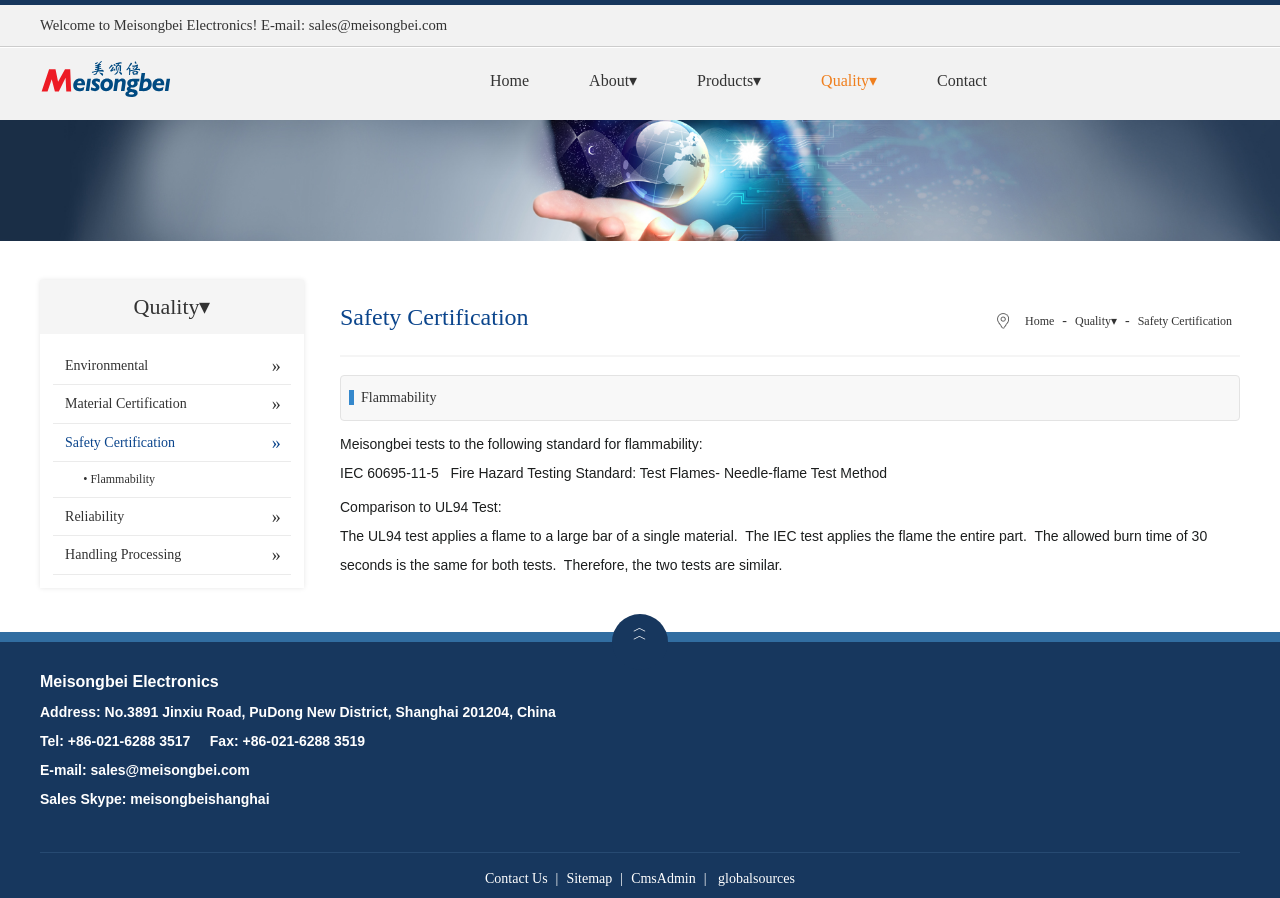Using the description: "Material Certification", identify the bounding box of the corresponding UI element in the screenshot.

[0.042, 0.429, 0.227, 0.472]